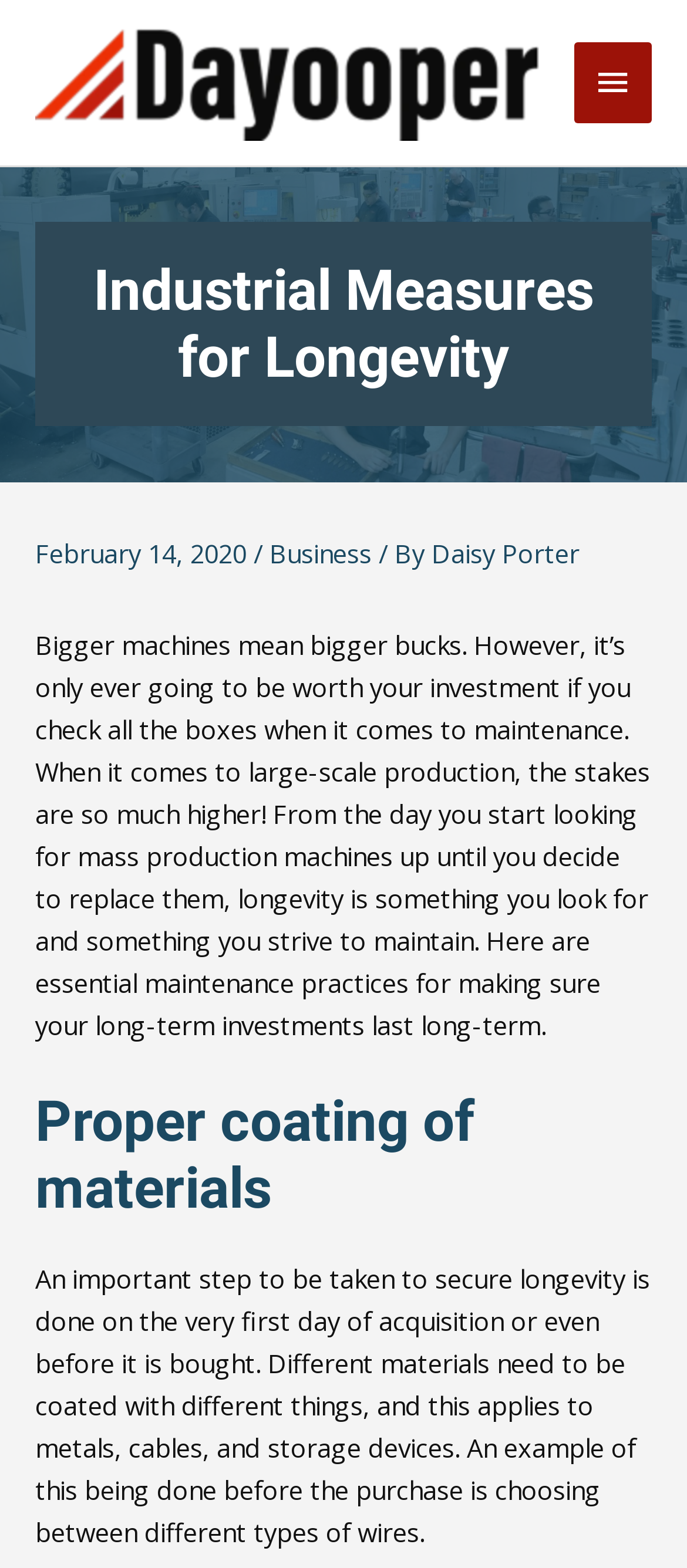Using the provided element description: "alt="logo"", identify the bounding box coordinates. The coordinates should be four floats between 0 and 1 in the order [left, top, right, bottom].

[0.051, 0.039, 0.785, 0.062]